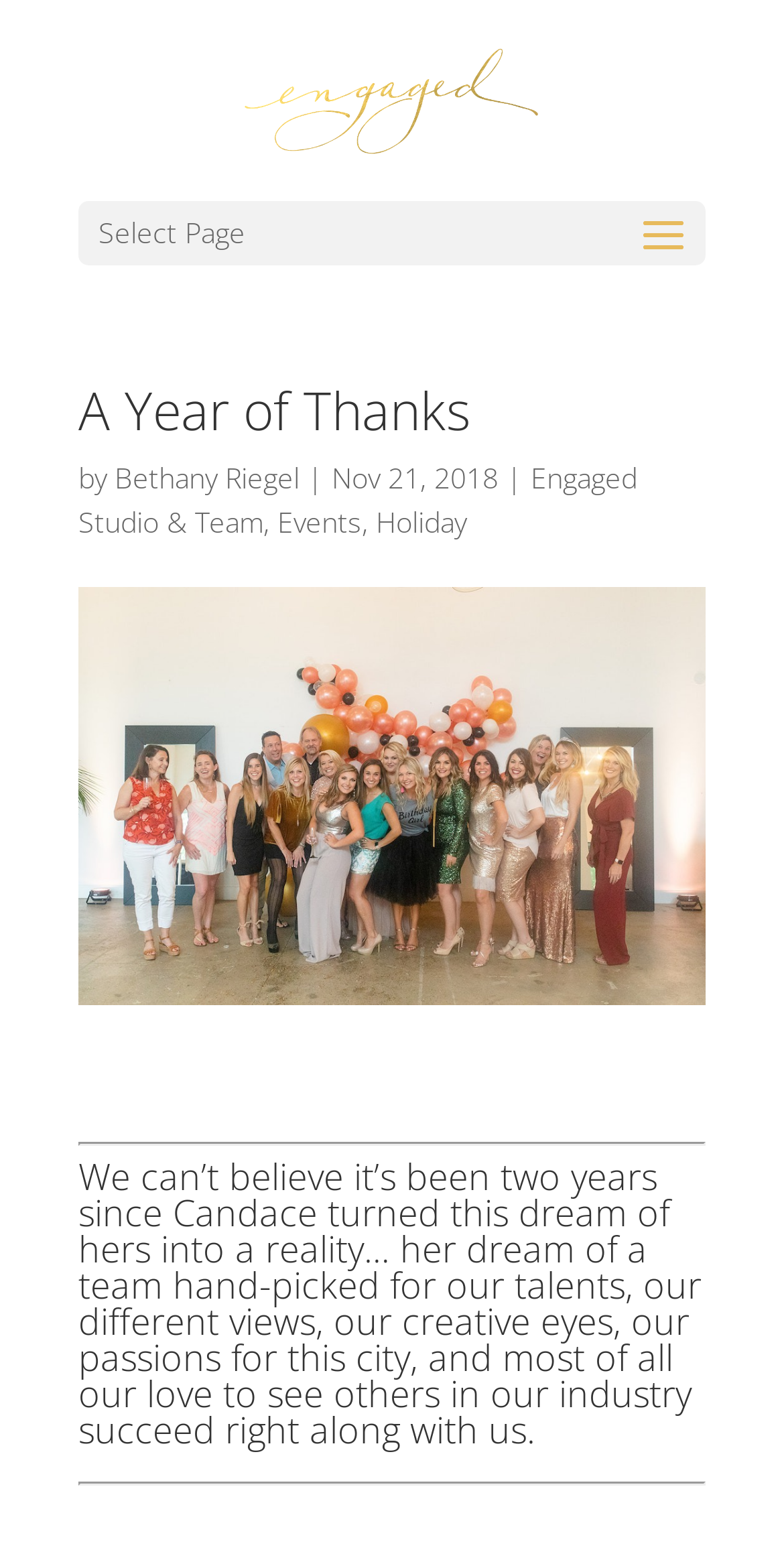Please determine the bounding box coordinates of the element's region to click for the following instruction: "Visit the Events page".

[0.354, 0.321, 0.462, 0.345]